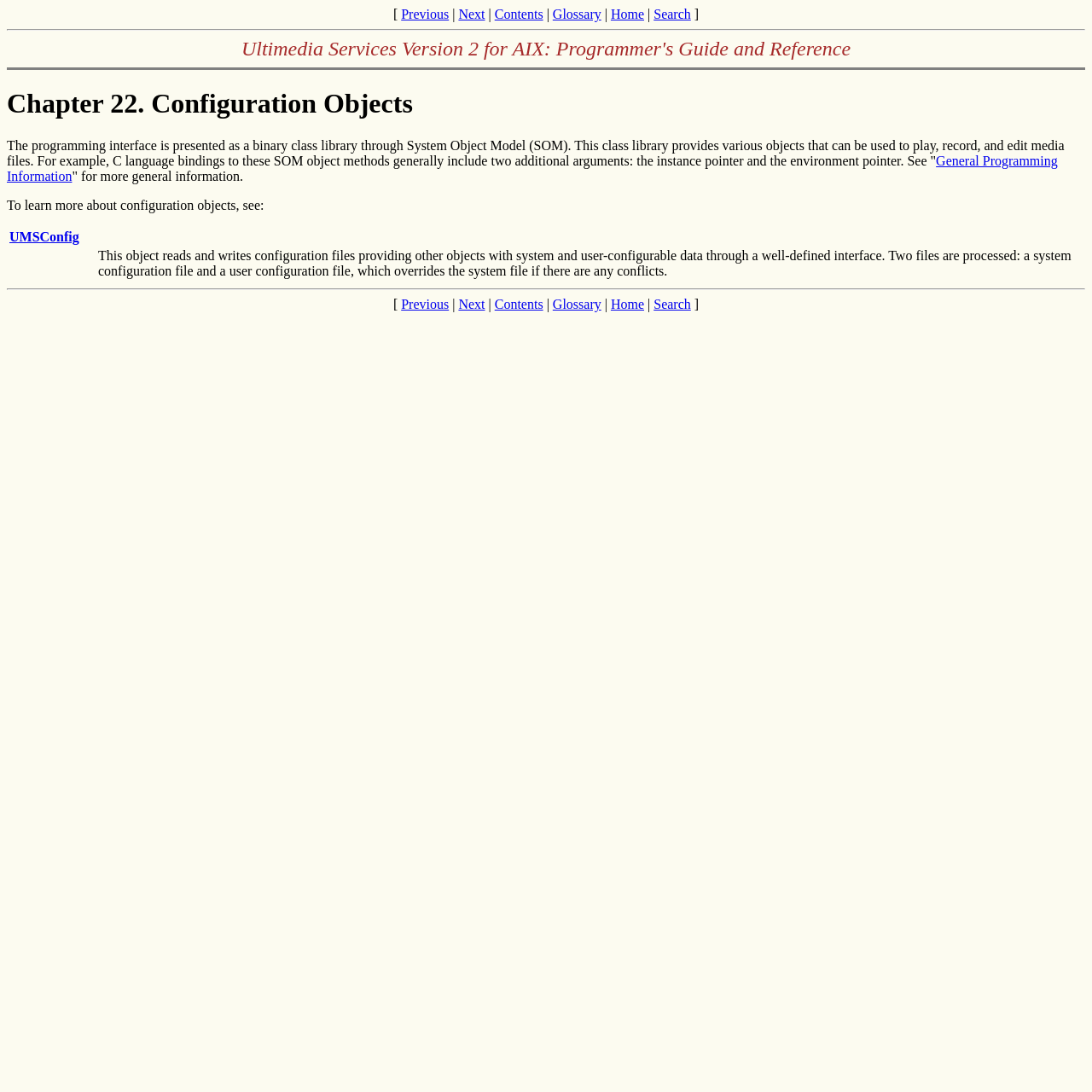Using the provided description Overtracking Analytics, find the bounding box coordinates for the UI element. Provide the coordinates in (top-left x, top-left y, bottom-right x, bottom-right y) format, ensuring all values are between 0 and 1.

None